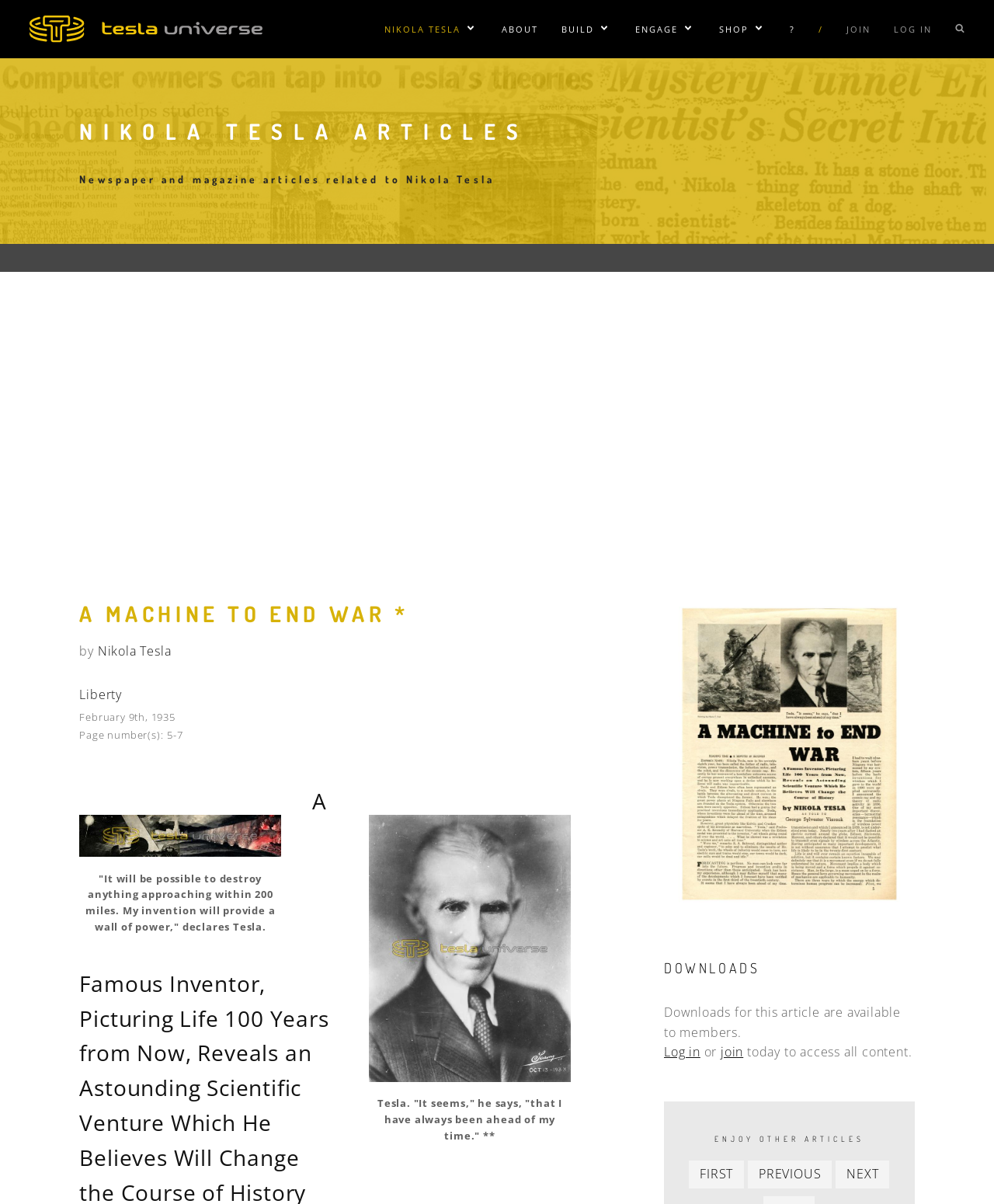Provide the bounding box coordinates for the UI element described in this sentence: "People". The coordinates should be four float values between 0 and 1, i.e., [left, top, right, bottom].

[0.386, 0.274, 0.543, 0.299]